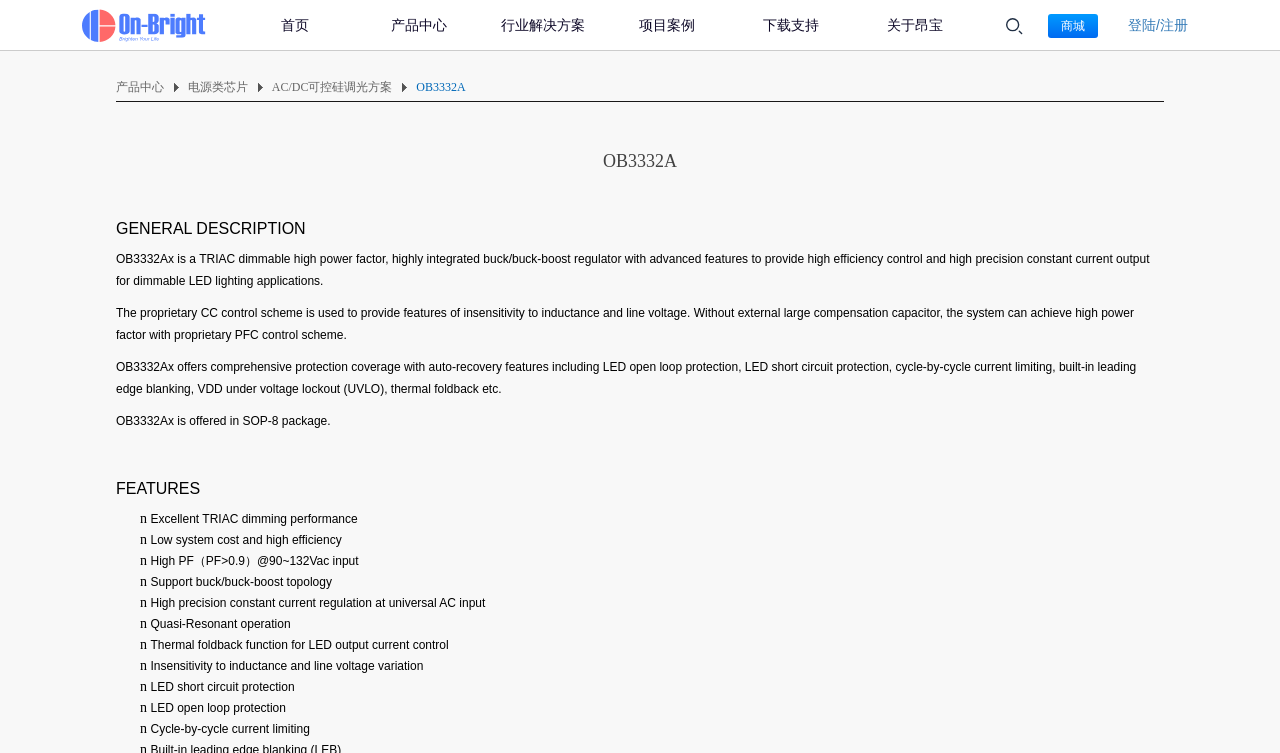What is the purpose of the OB3332Ax chip?
Can you provide a detailed and comprehensive answer to the question?

The webpage describes the OB3332Ax chip as a 'TRIAC dimmable high power factor, highly integrated buck/buck-boost regulator' which is used for 'dimmable LED lighting applications'.